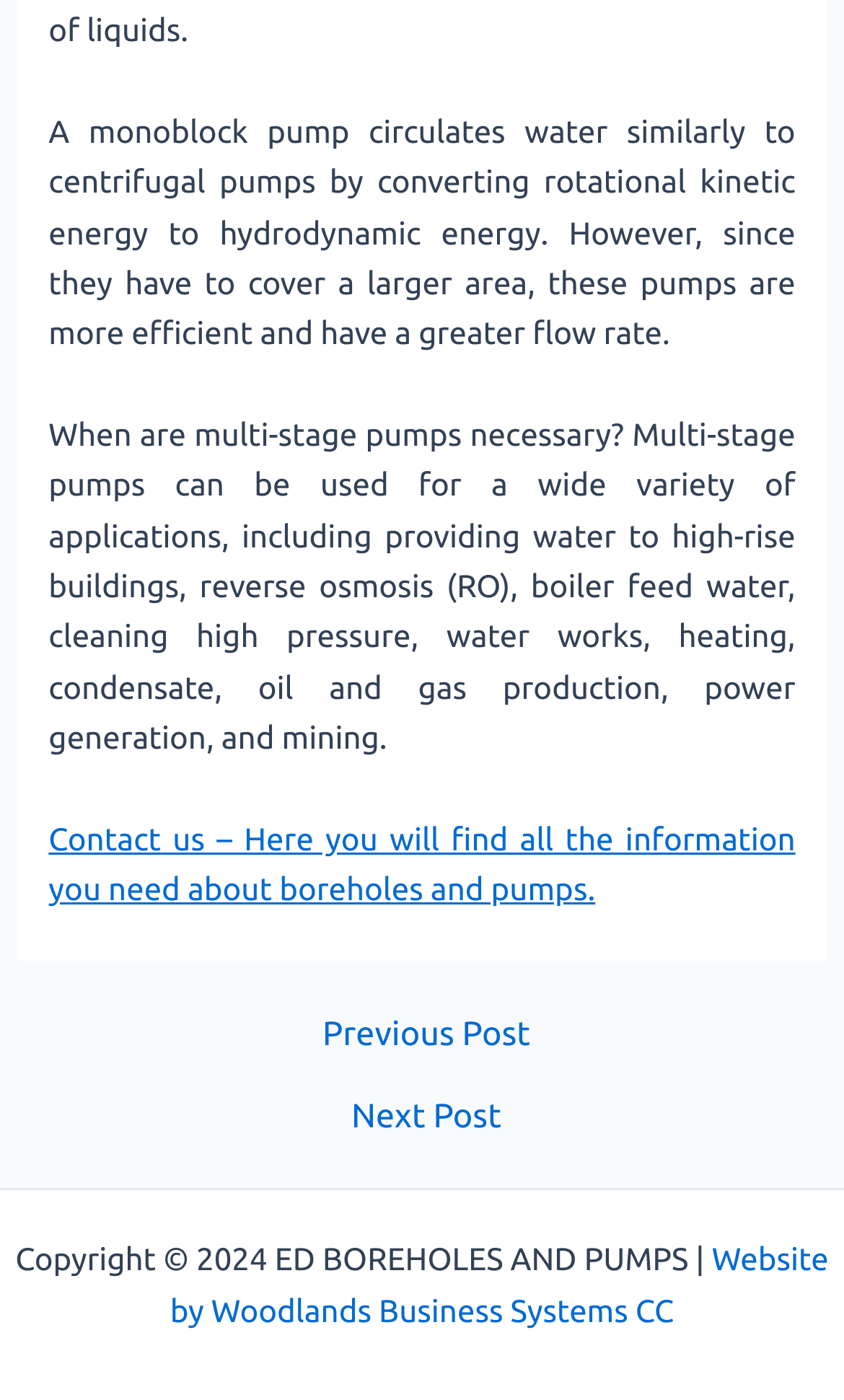Please use the details from the image to answer the following question comprehensively:
What is the copyright year of the webpage?

The copyright information at the bottom of the webpage states 'Copyright © 2024 ED BOREHOLES AND PUMPS', indicating that the copyright year is 2024.